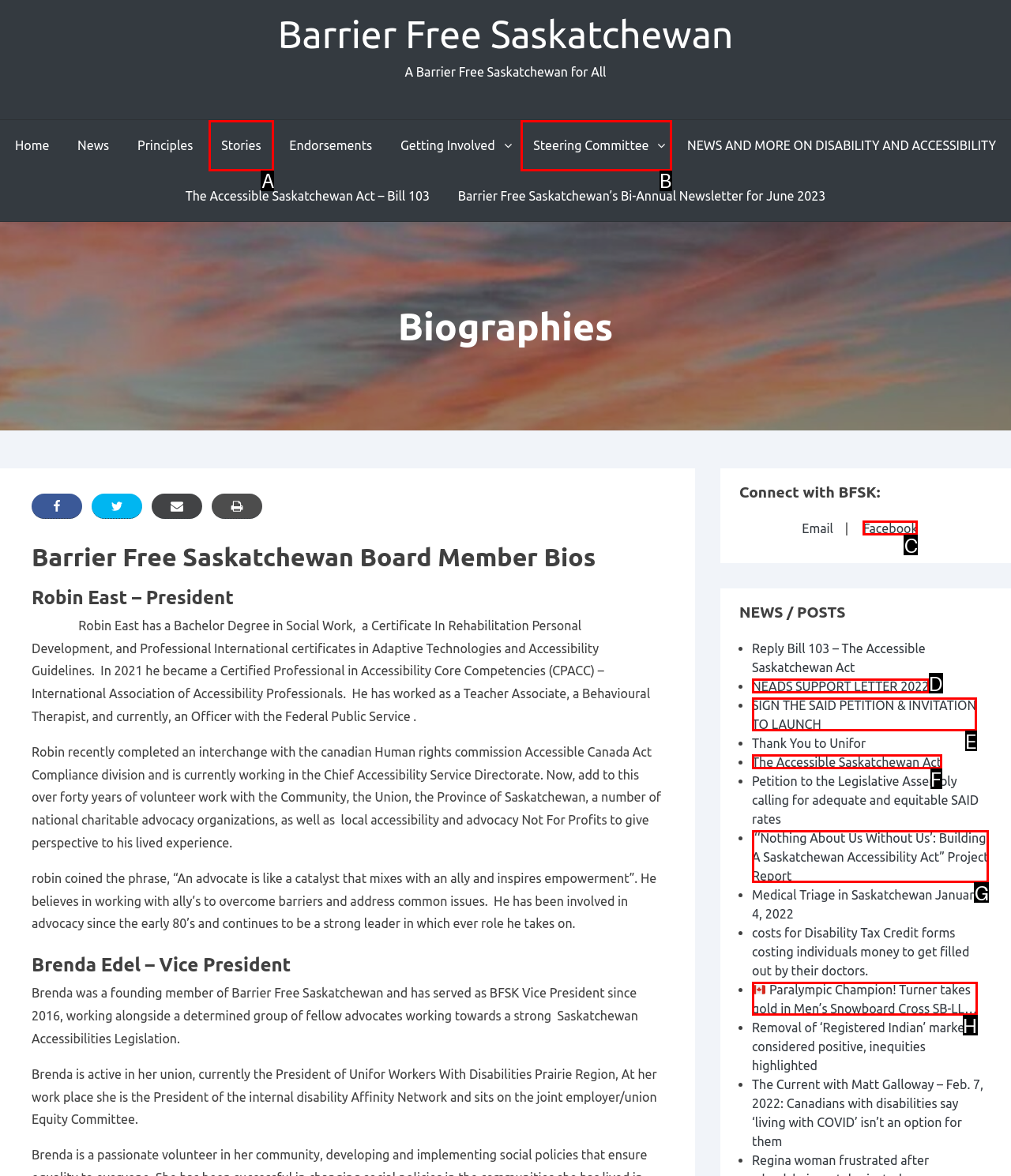Look at the description: Stories
Determine the letter of the matching UI element from the given choices.

A